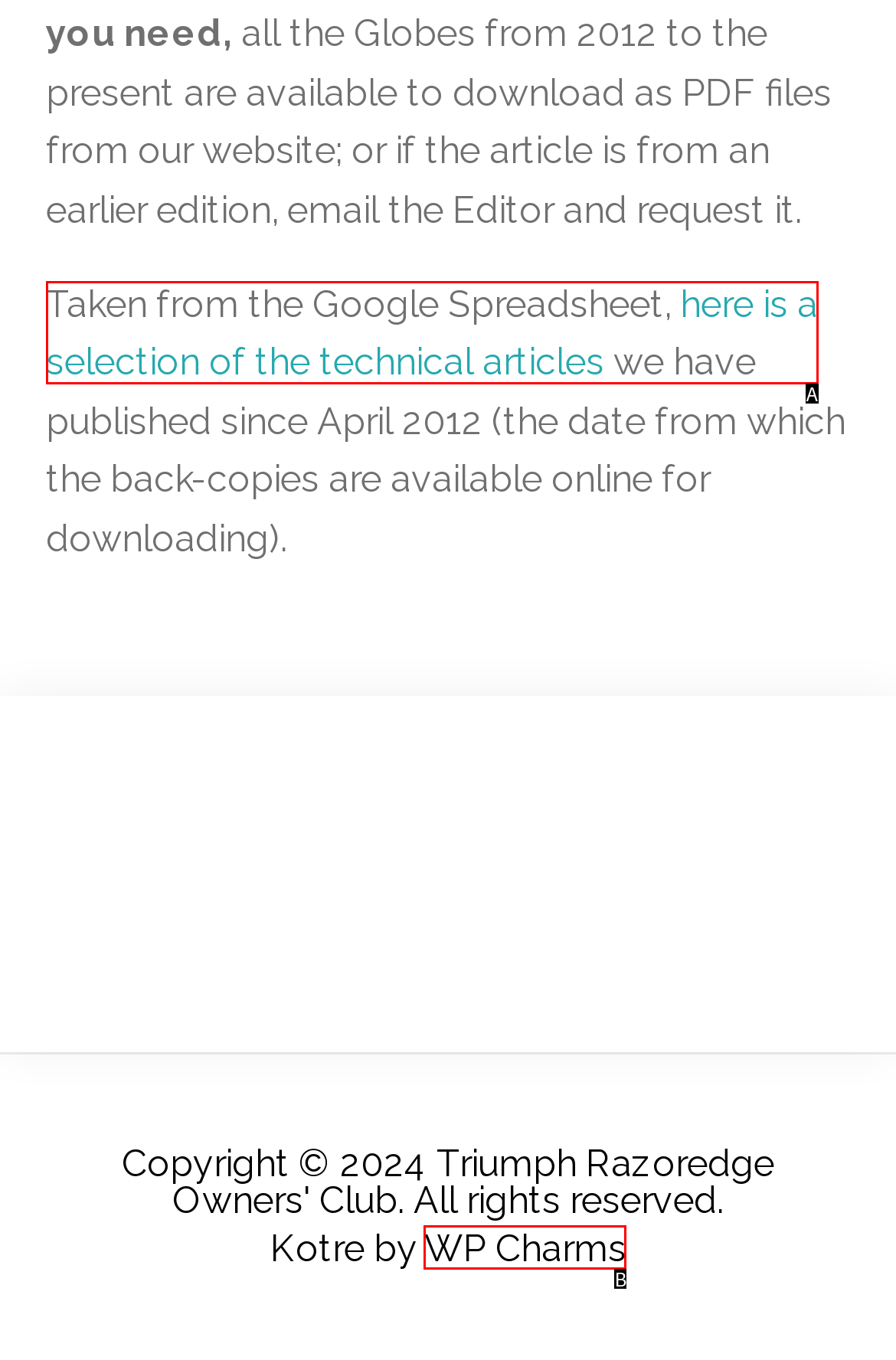Match the description: WP Charms to one of the options shown. Reply with the letter of the best match.

B